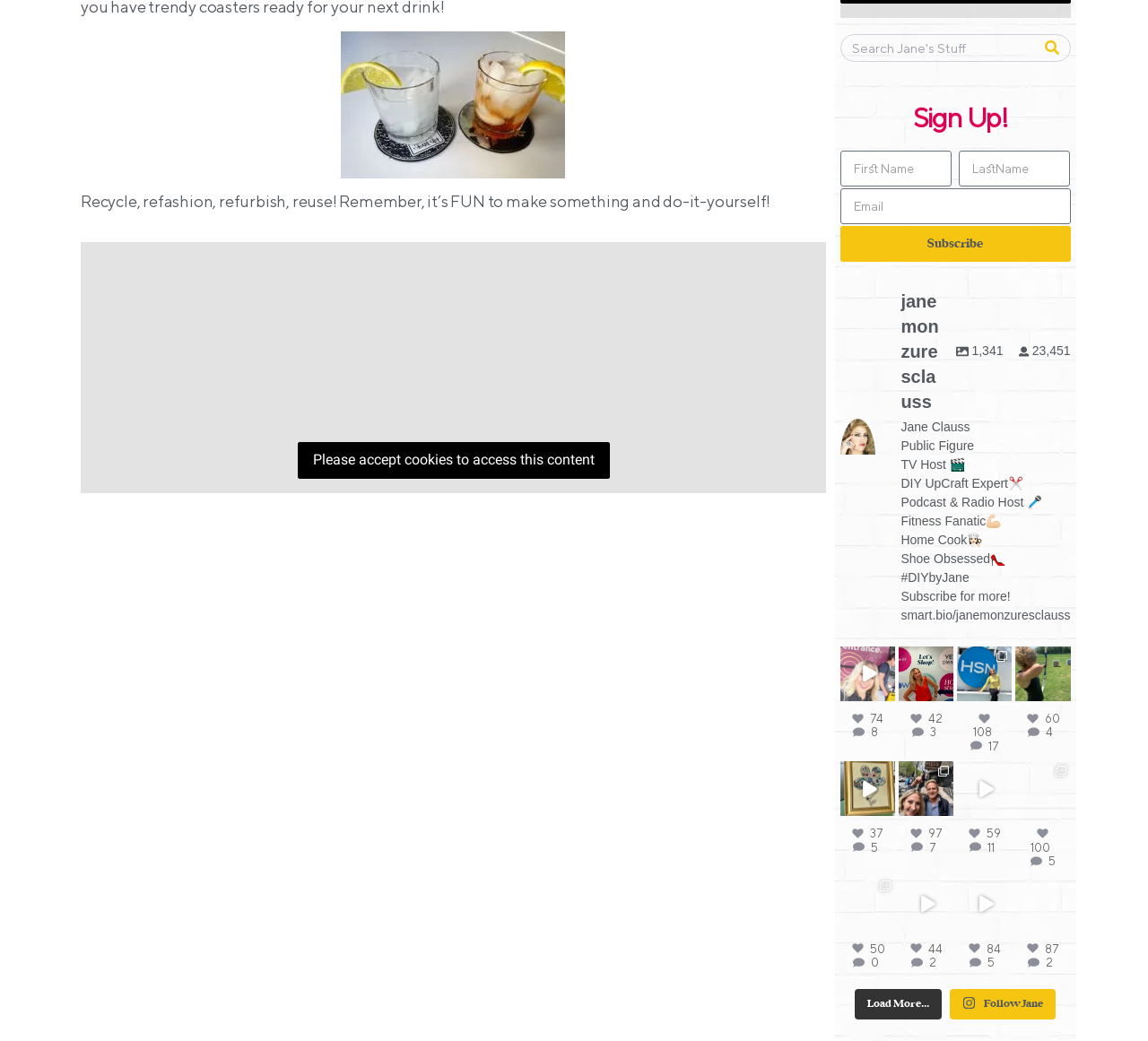Determine the bounding box coordinates of the clickable element to complete this instruction: "View". Provide the coordinates in the format of four float numbers between 0 and 1, [left, top, right, bottom].

[0.763, 0.653, 0.778, 0.674]